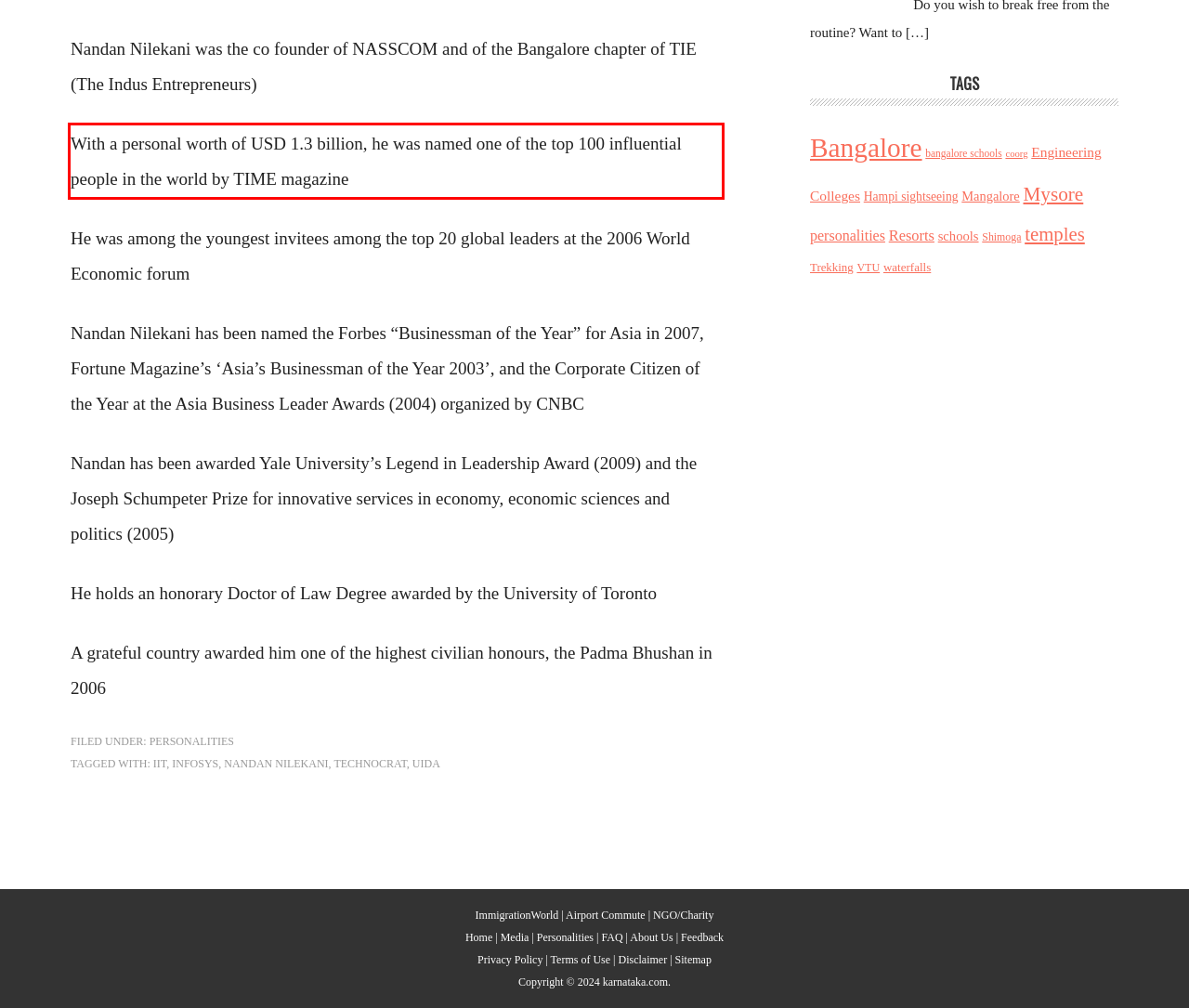Perform OCR on the text inside the red-bordered box in the provided screenshot and output the content.

With a personal worth of USD 1.3 billion, he was named one of the top 100 influential people in the world by TIME magazine